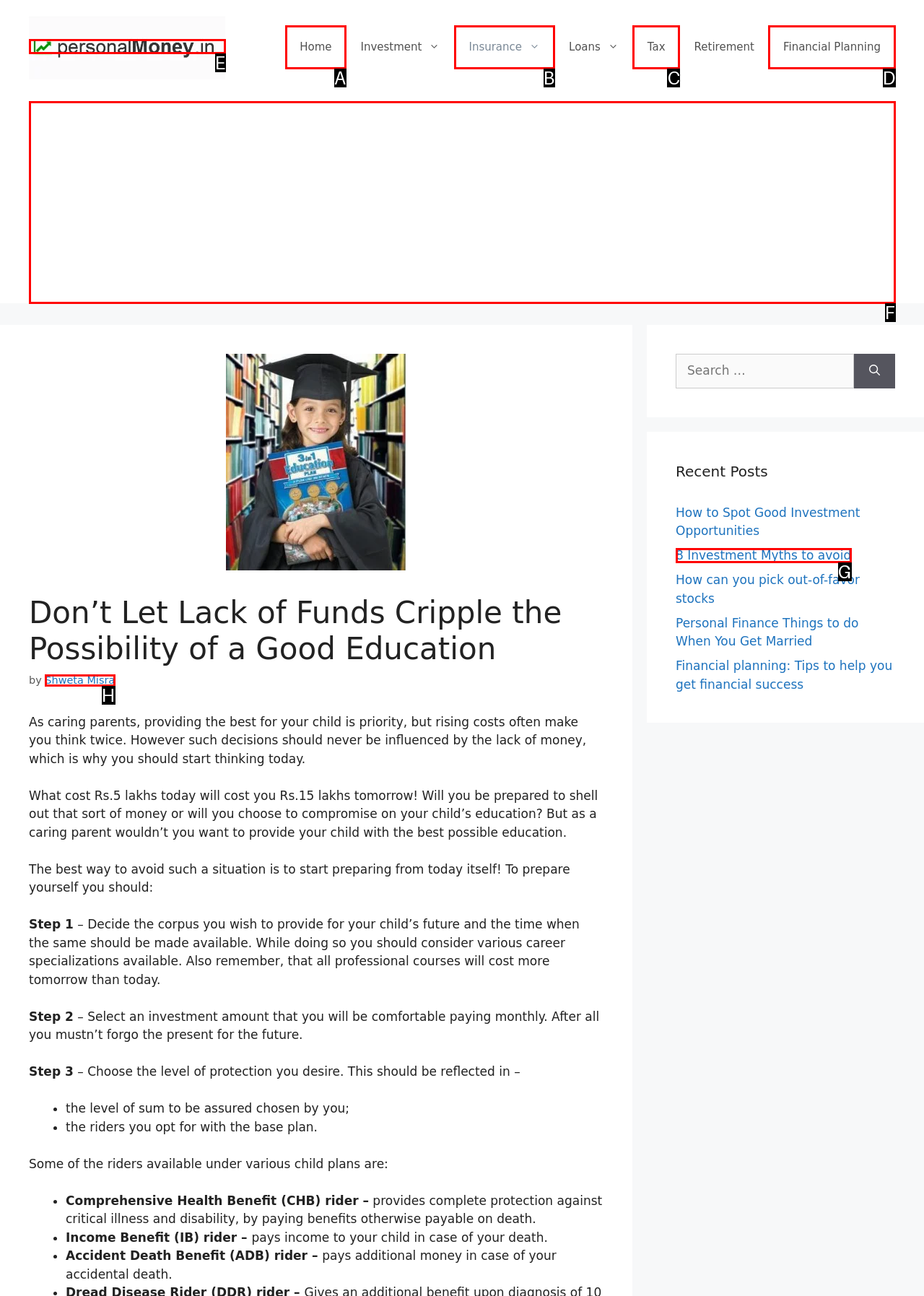Based on the given description: 8 Investment Myths to avoid, determine which HTML element is the best match. Respond with the letter of the chosen option.

G